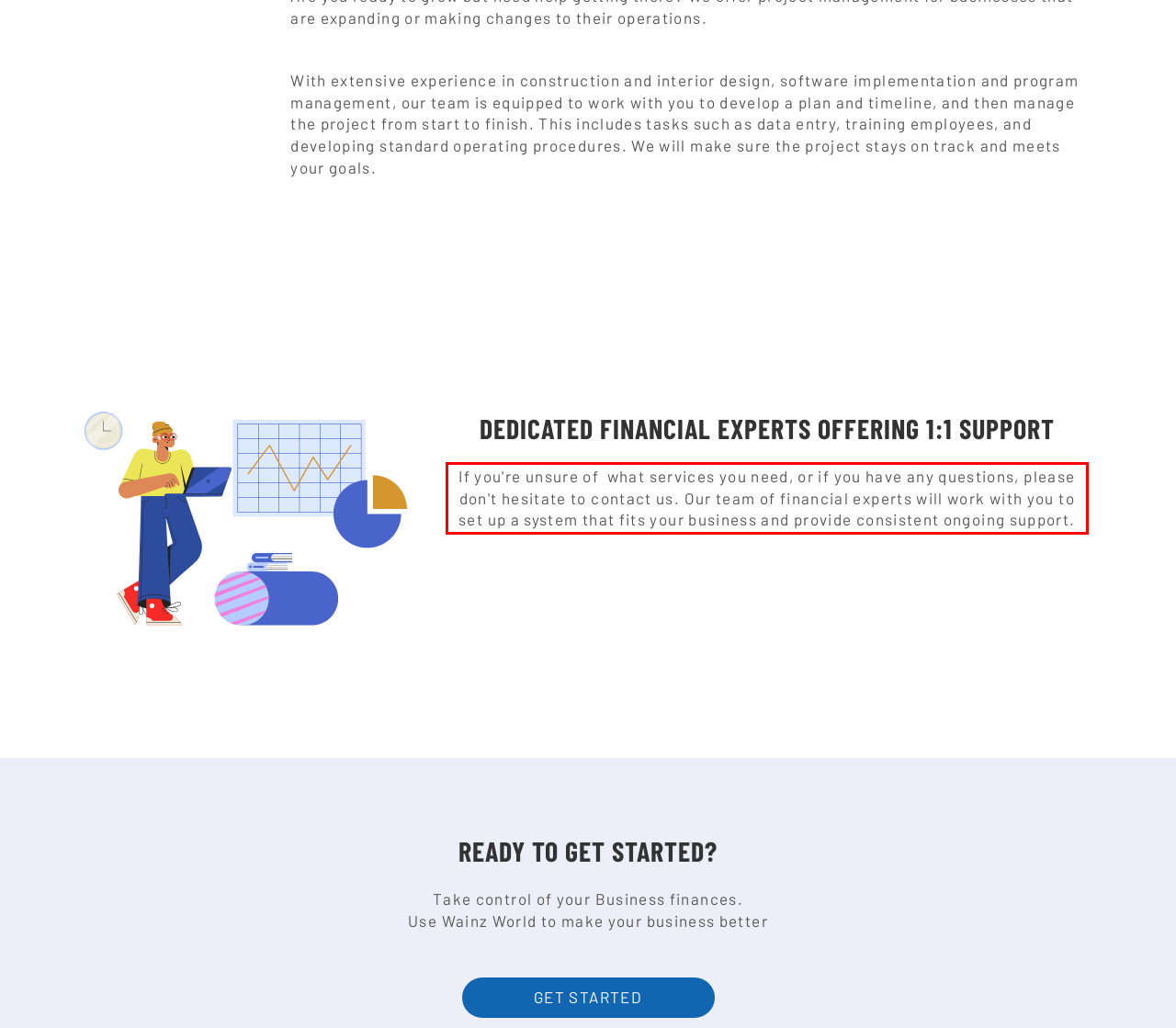Identify the text inside the red bounding box in the provided webpage screenshot and transcribe it.

If you're unsure of what services you need, or if you have any questions, please don't hesitate to contact us. Our team of financial experts will work with you to set up a system that fits your business and provide consistent ongoing support.